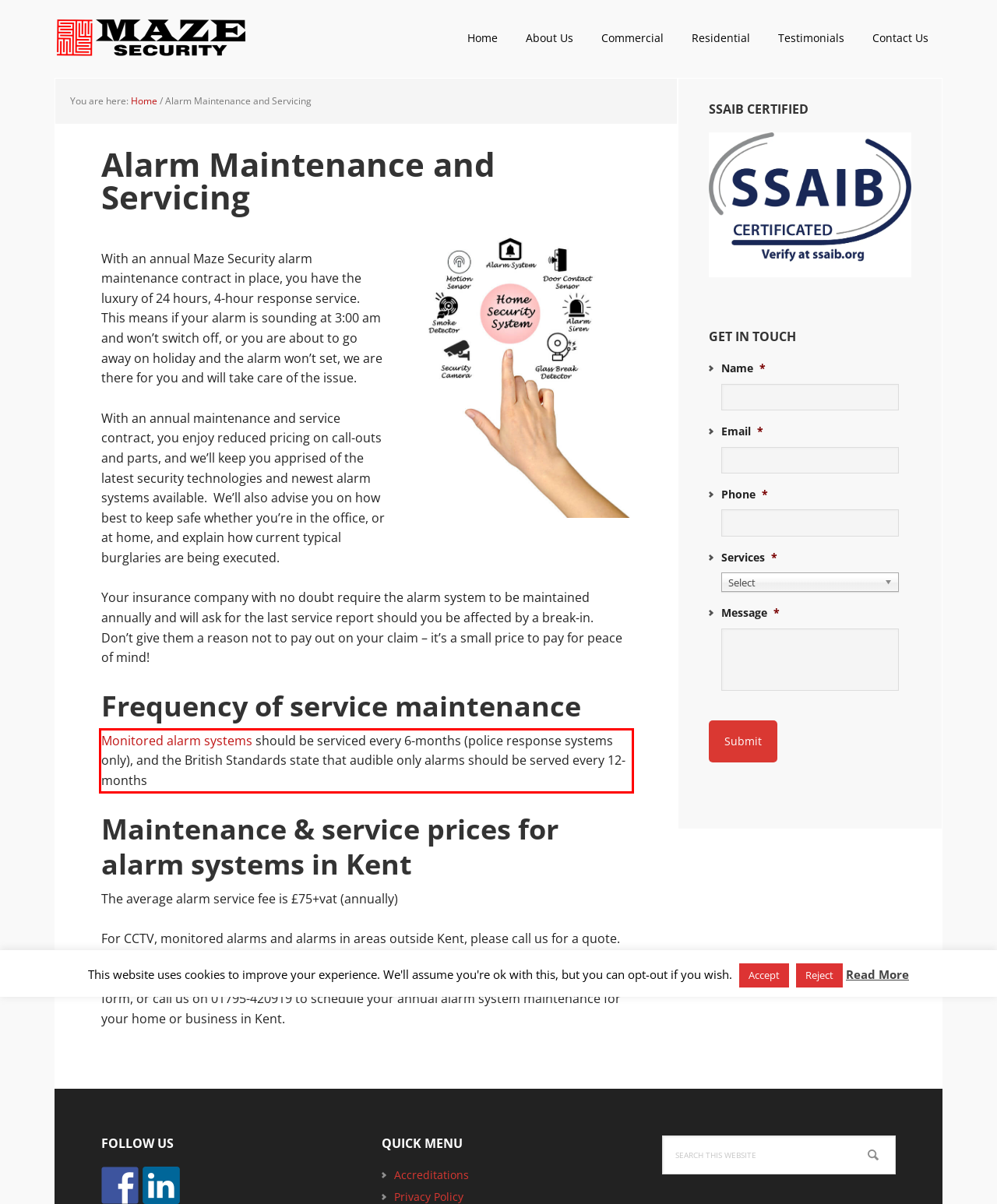Review the webpage screenshot provided, and perform OCR to extract the text from the red bounding box.

Monitored alarm systems should be serviced every 6-months (police response systems only), and the British Standards state that audible only alarms should be served every 12-months